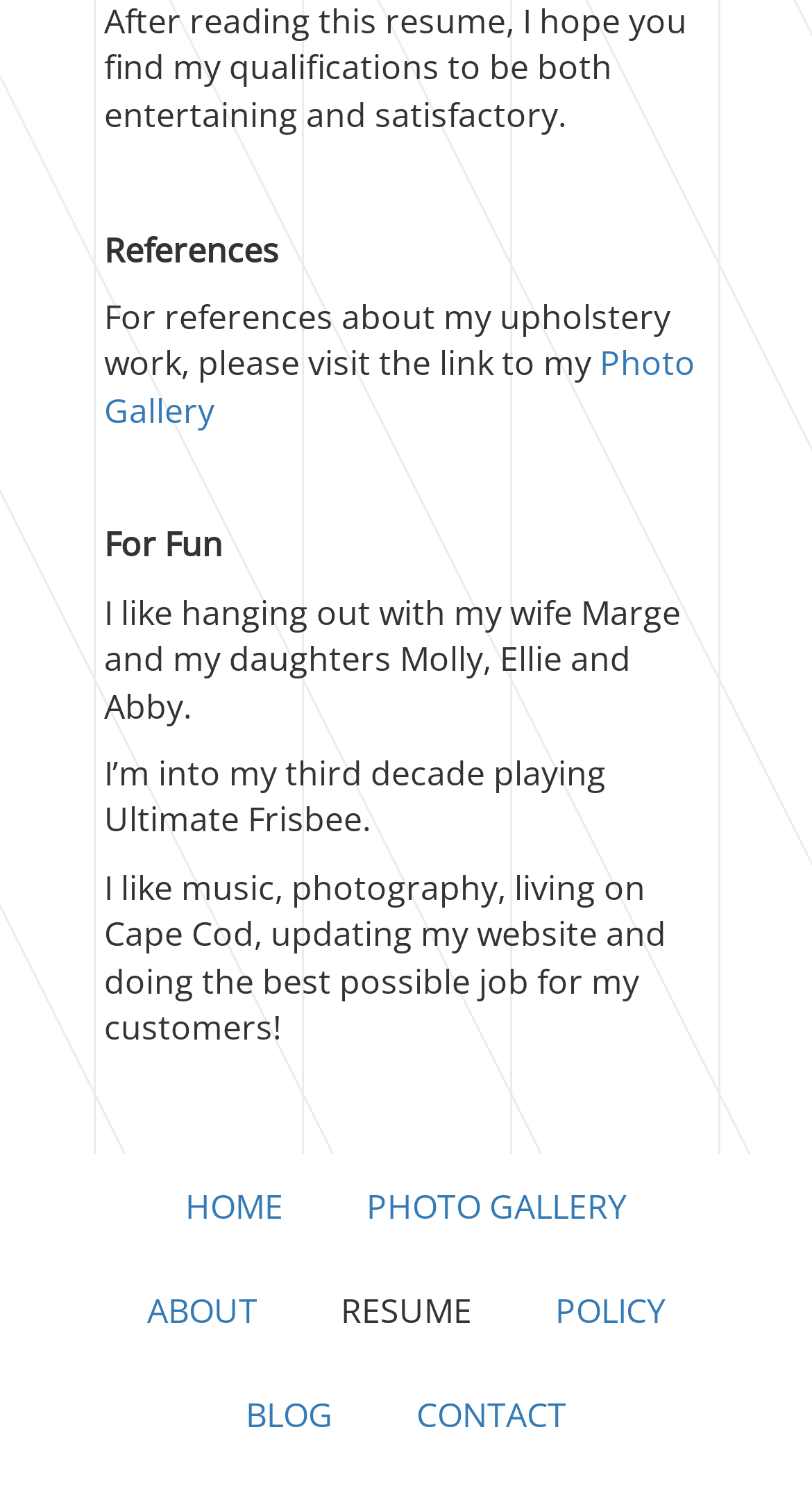Please determine the bounding box coordinates of the area that needs to be clicked to complete this task: 'contact the author'. The coordinates must be four float numbers between 0 and 1, formatted as [left, top, right, bottom].

[0.462, 0.909, 0.749, 0.978]